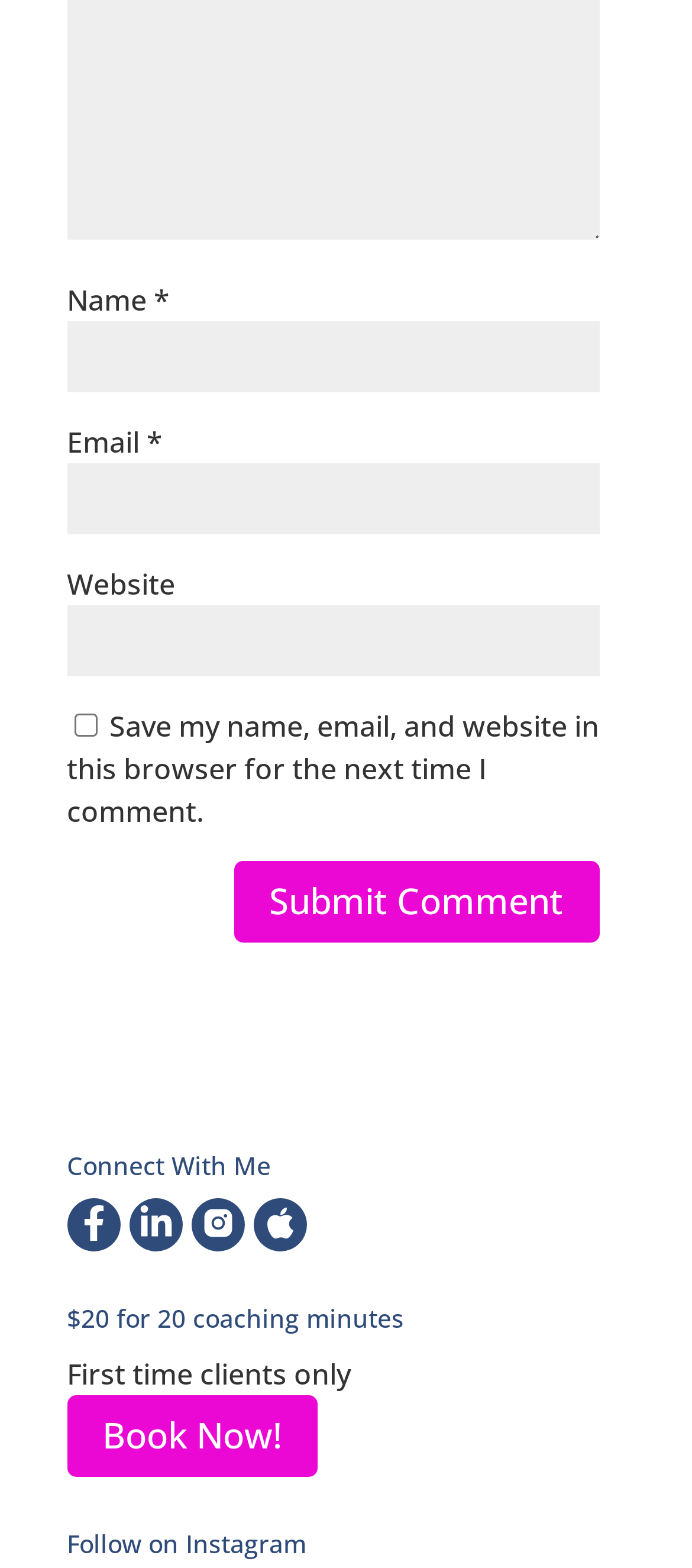Use a single word or phrase to answer the question:
What is the purpose of the form?

Comment submission